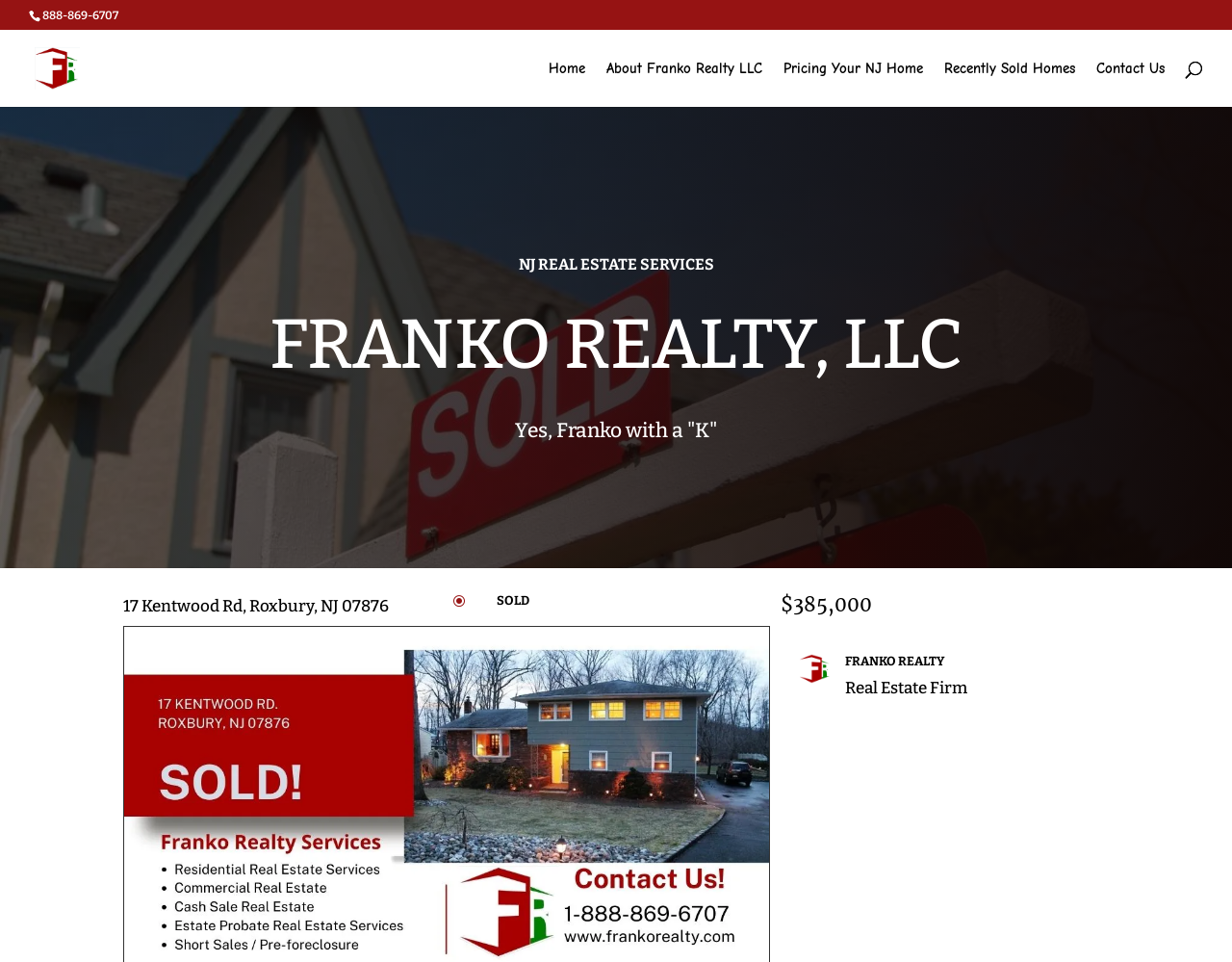Extract the bounding box coordinates of the UI element described: "Home". Provide the coordinates in the format [left, top, right, bottom] with values ranging from 0 to 1.

[0.445, 0.064, 0.475, 0.111]